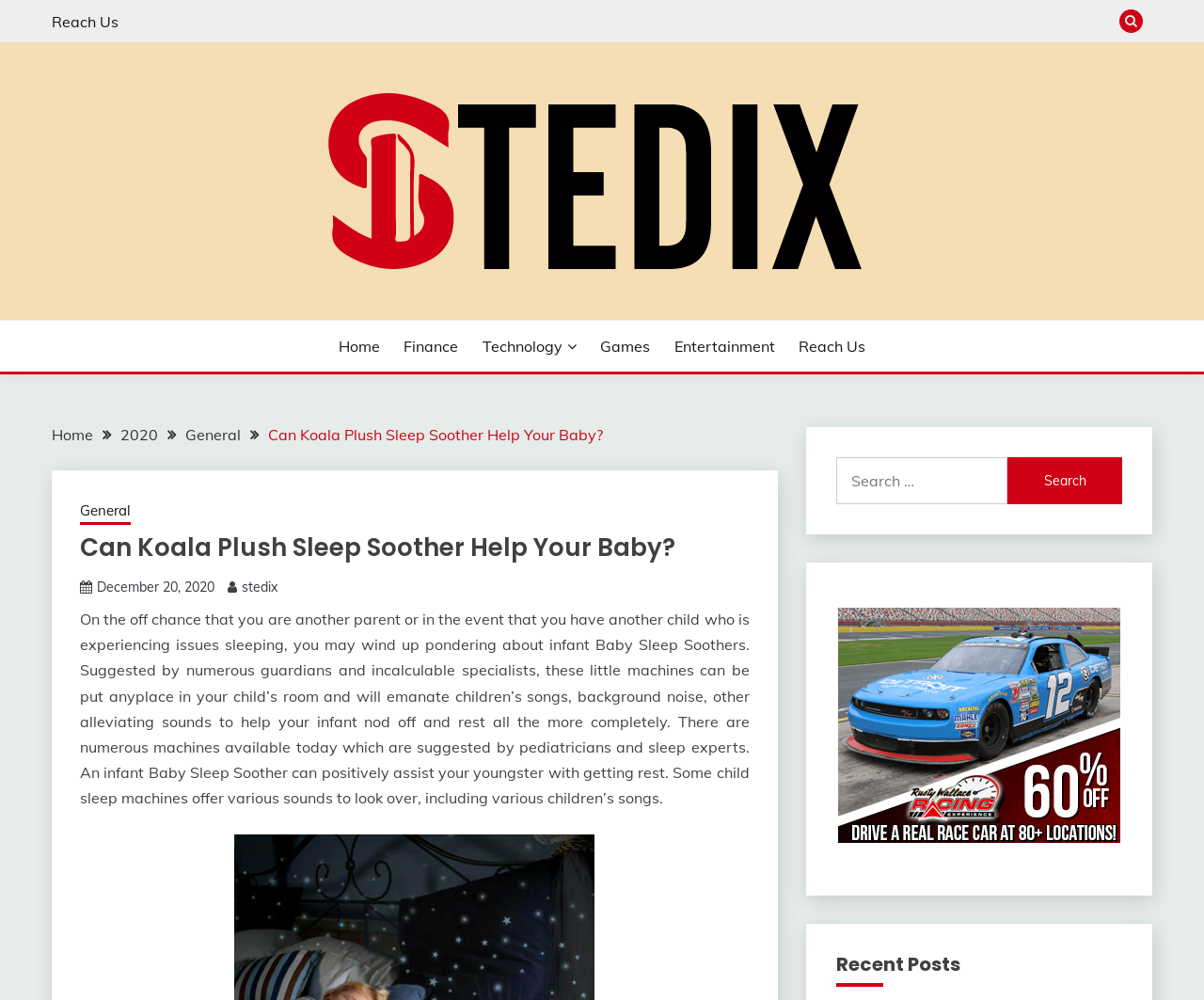Find the bounding box coordinates of the element's region that should be clicked in order to follow the given instruction: "Click the 'Reach Us' link". The coordinates should consist of four float numbers between 0 and 1, i.e., [left, top, right, bottom].

[0.043, 0.012, 0.098, 0.031]